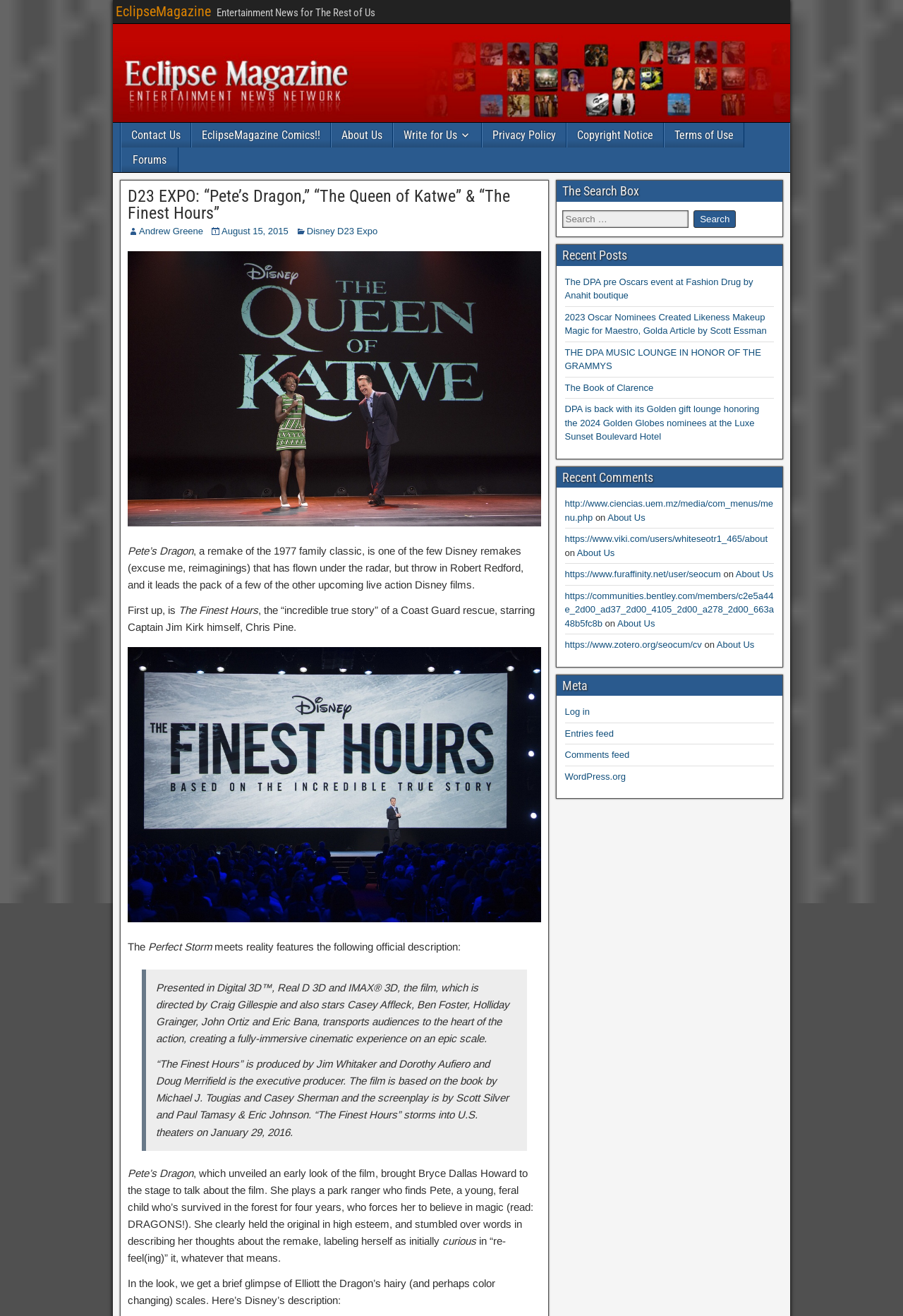Can you give a detailed response to the following question using the information from the image? How many links are in the main menu?

The main menu is located at the top of the webpage and contains links to 'Contact Us', 'EclipseMagazine Comics!!', 'About Us', 'Write for Us', 'Privacy Policy', 'Copyright Notice', and 'Terms of Use', for a total of 7 links.